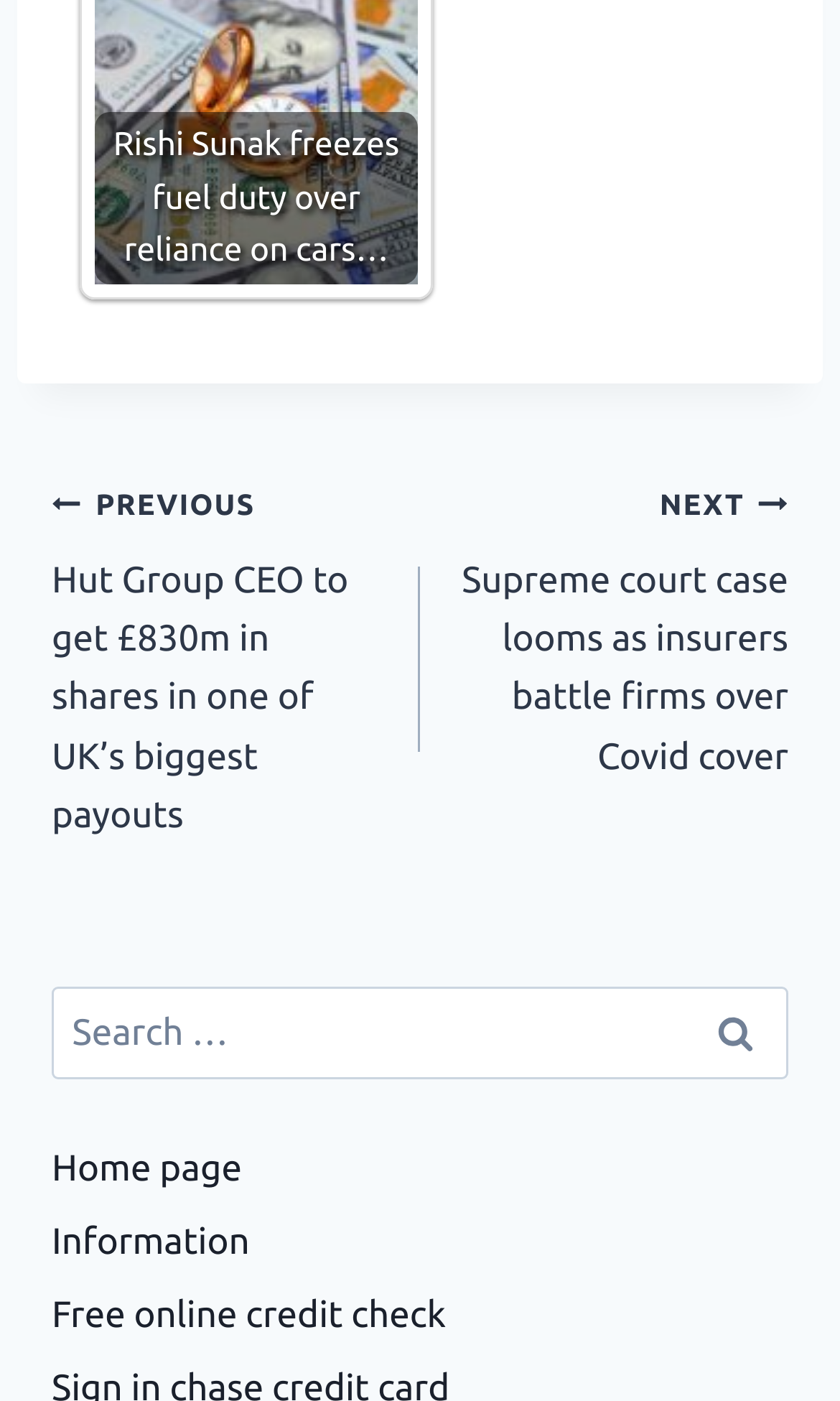Using the description "parent_node: Search for: value="Search"", predict the bounding box of the relevant HTML element.

[0.81, 0.705, 0.938, 0.771]